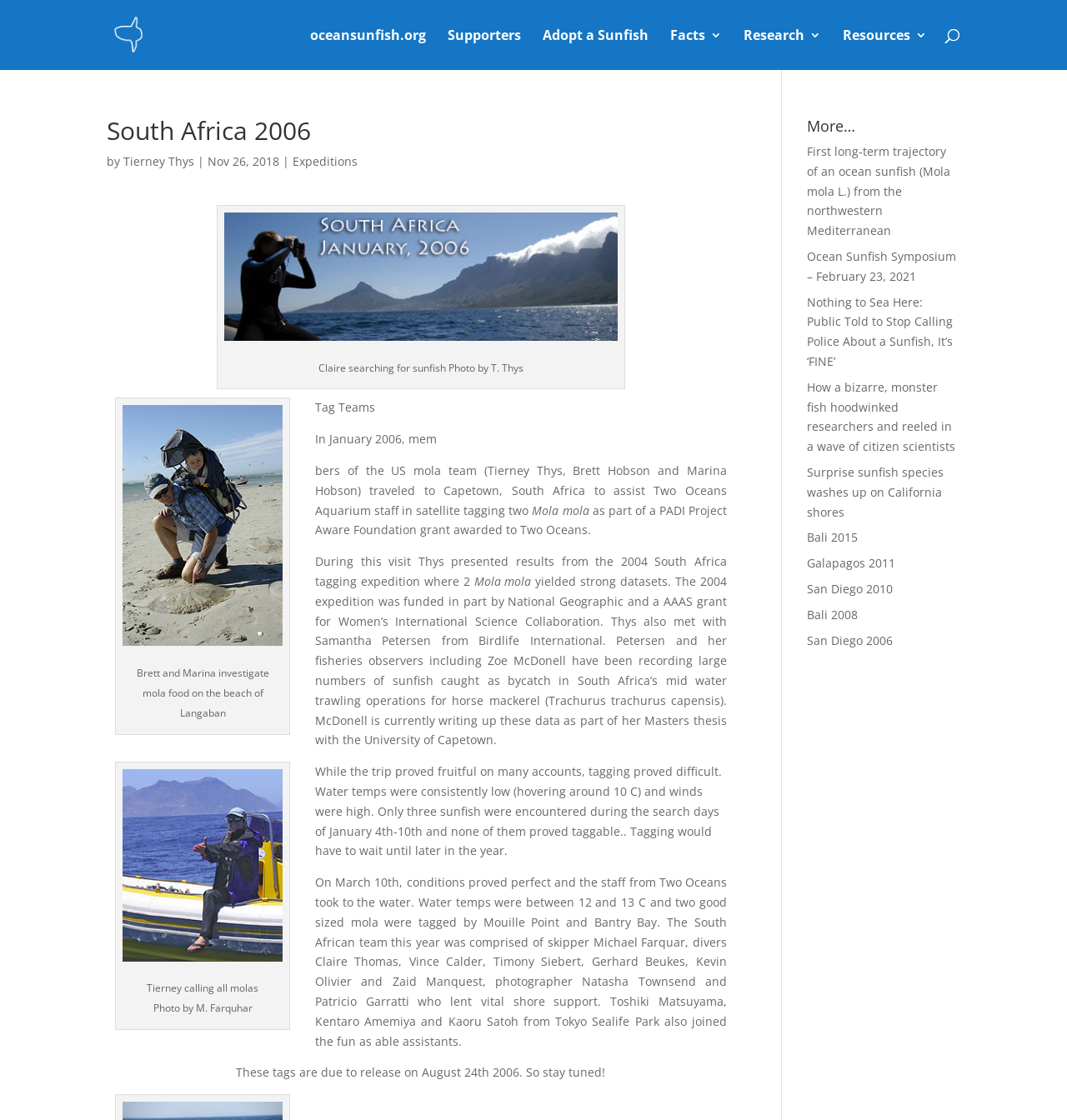Answer the following inquiry with a single word or phrase:
How many sunfish were encountered during the search days of January 4th-10th?

Three